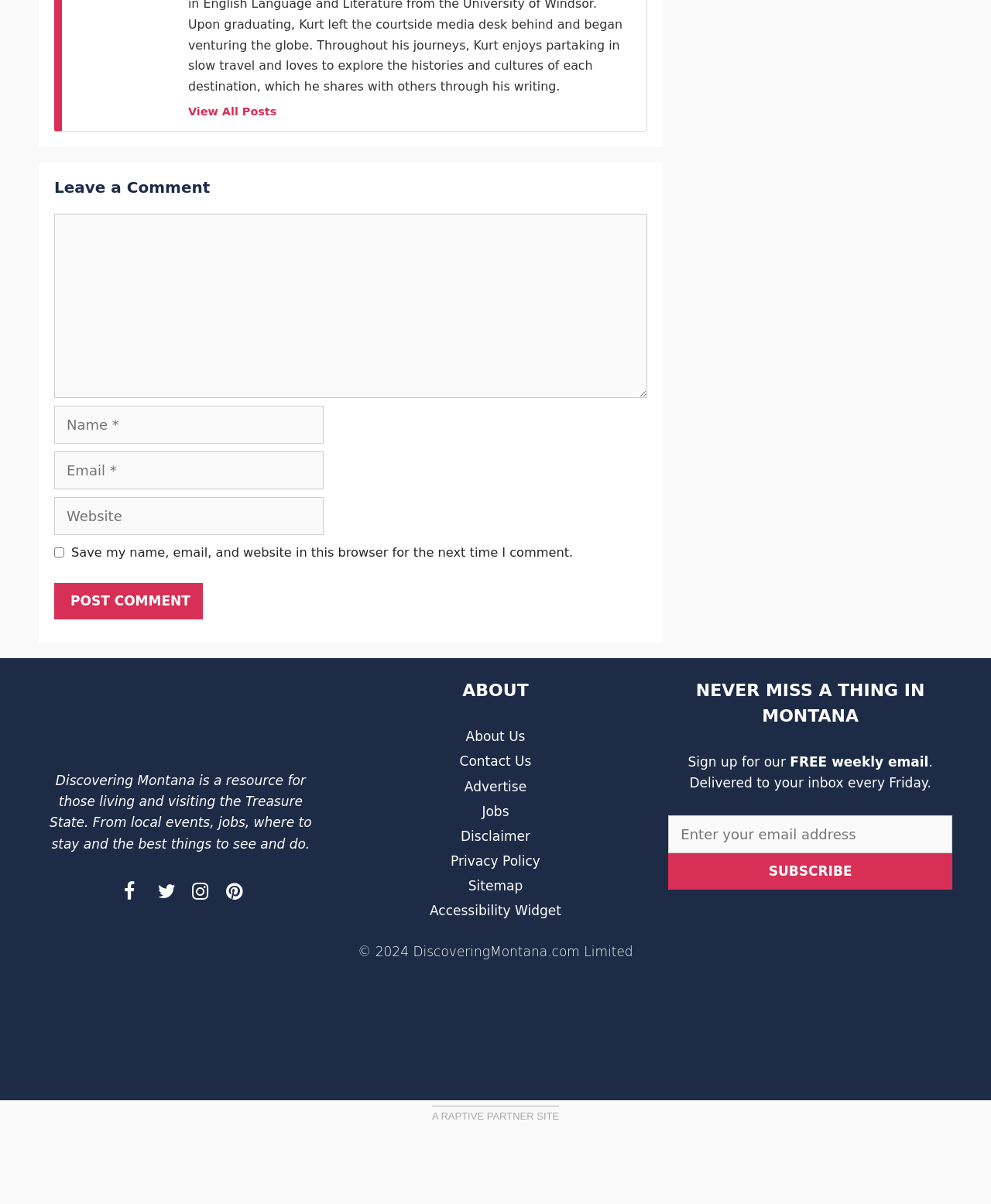Find the bounding box coordinates of the clickable area required to complete the following action: "Subscribe to the newsletter".

[0.674, 0.708, 0.961, 0.739]